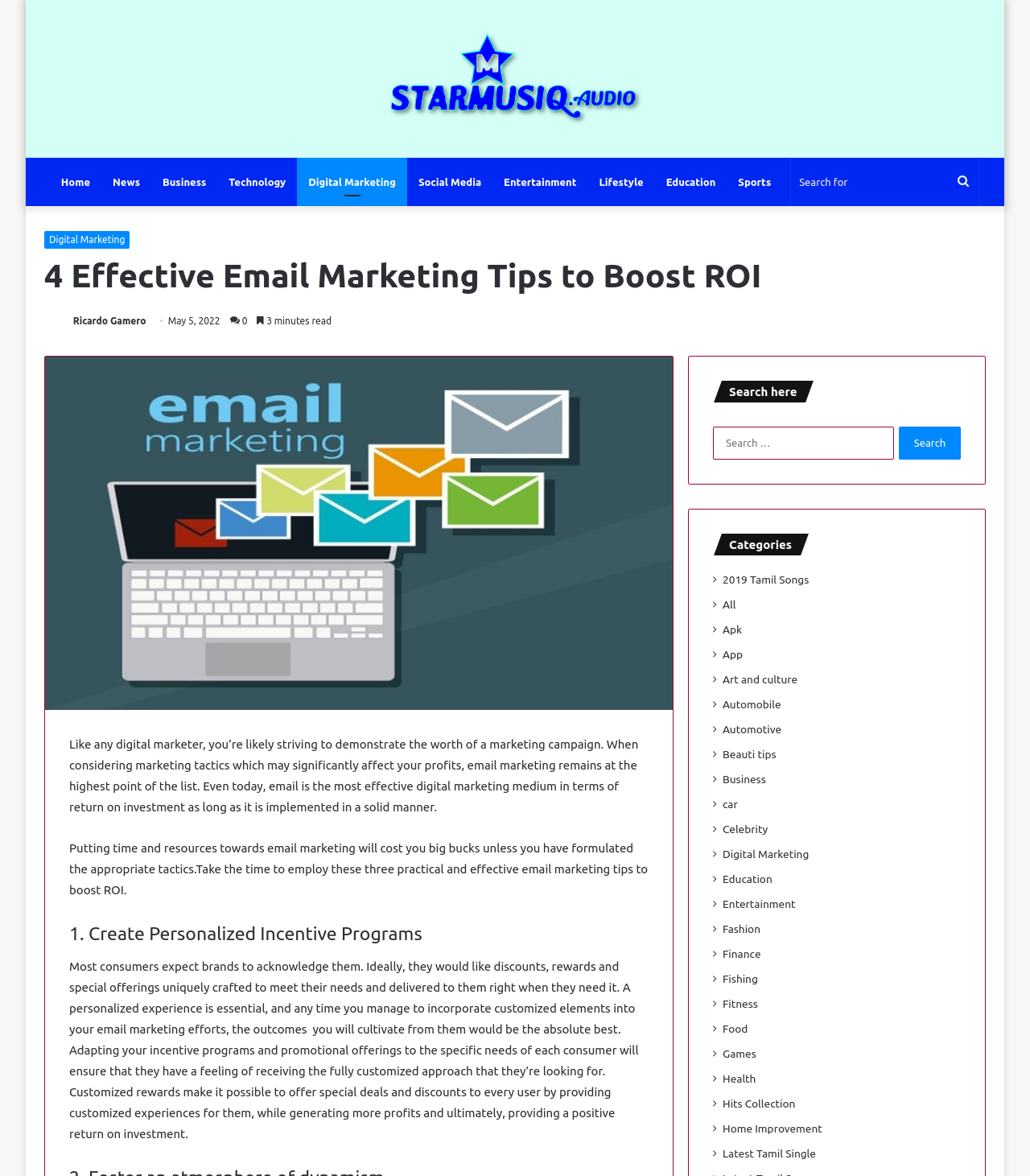With reference to the image, please provide a detailed answer to the following question: How many categories are listed?

The number of categories can be found by counting the link elements with the '' icon, which are located below the search box. There are 30 such link elements, each representing a category.